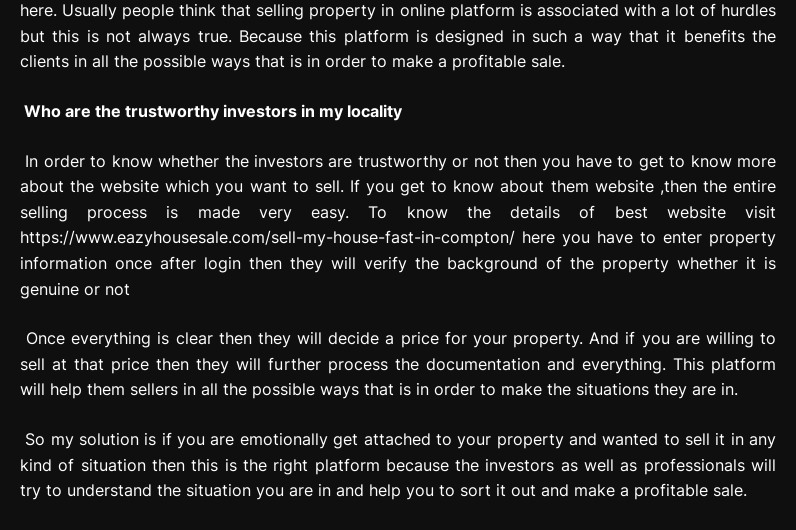What is the emotional burden associated with selling a property?
Could you give a comprehensive explanation in response to this question?

The article mentions that selling a property can be emotionally challenging, especially when it's a beloved property, and that the platform discussed in the article can alleviate this emotional burden by providing necessary support to navigate the selling process effectively.